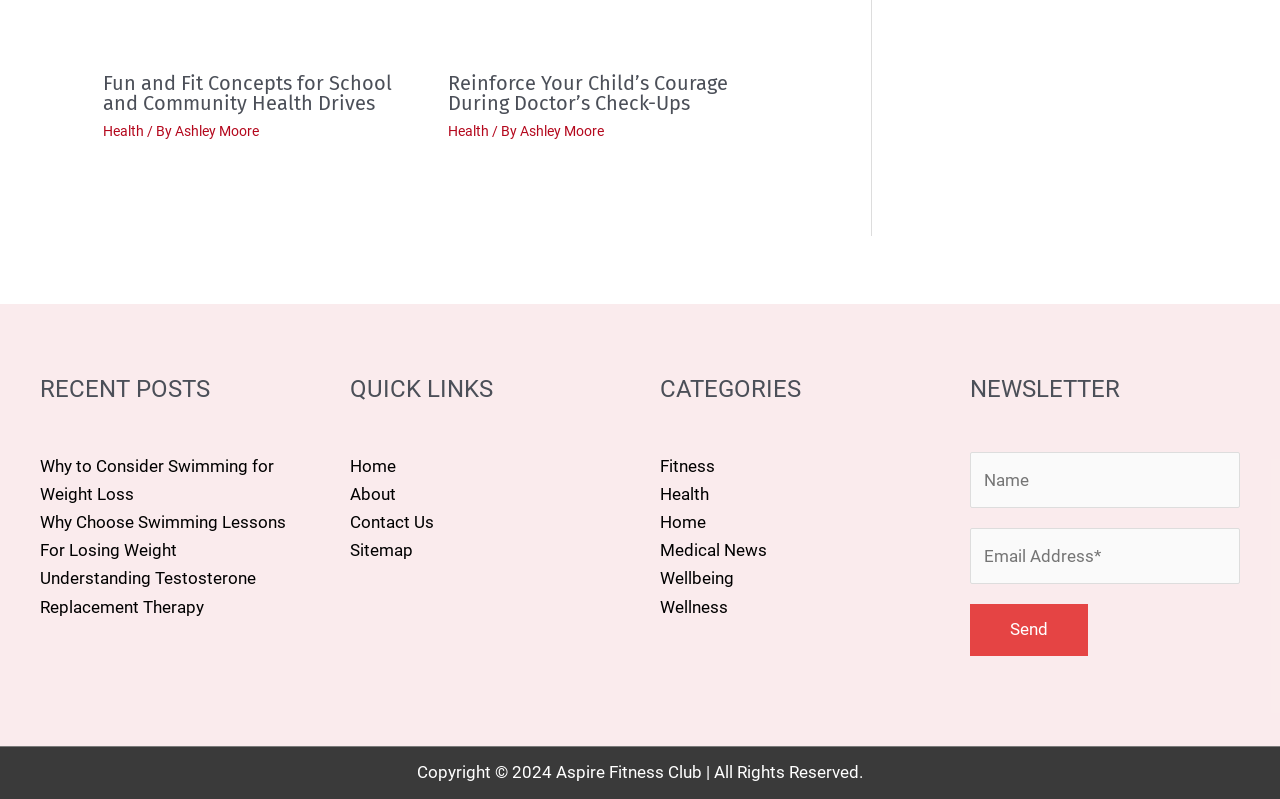How many recent posts are listed?
Using the visual information, reply with a single word or short phrase.

3